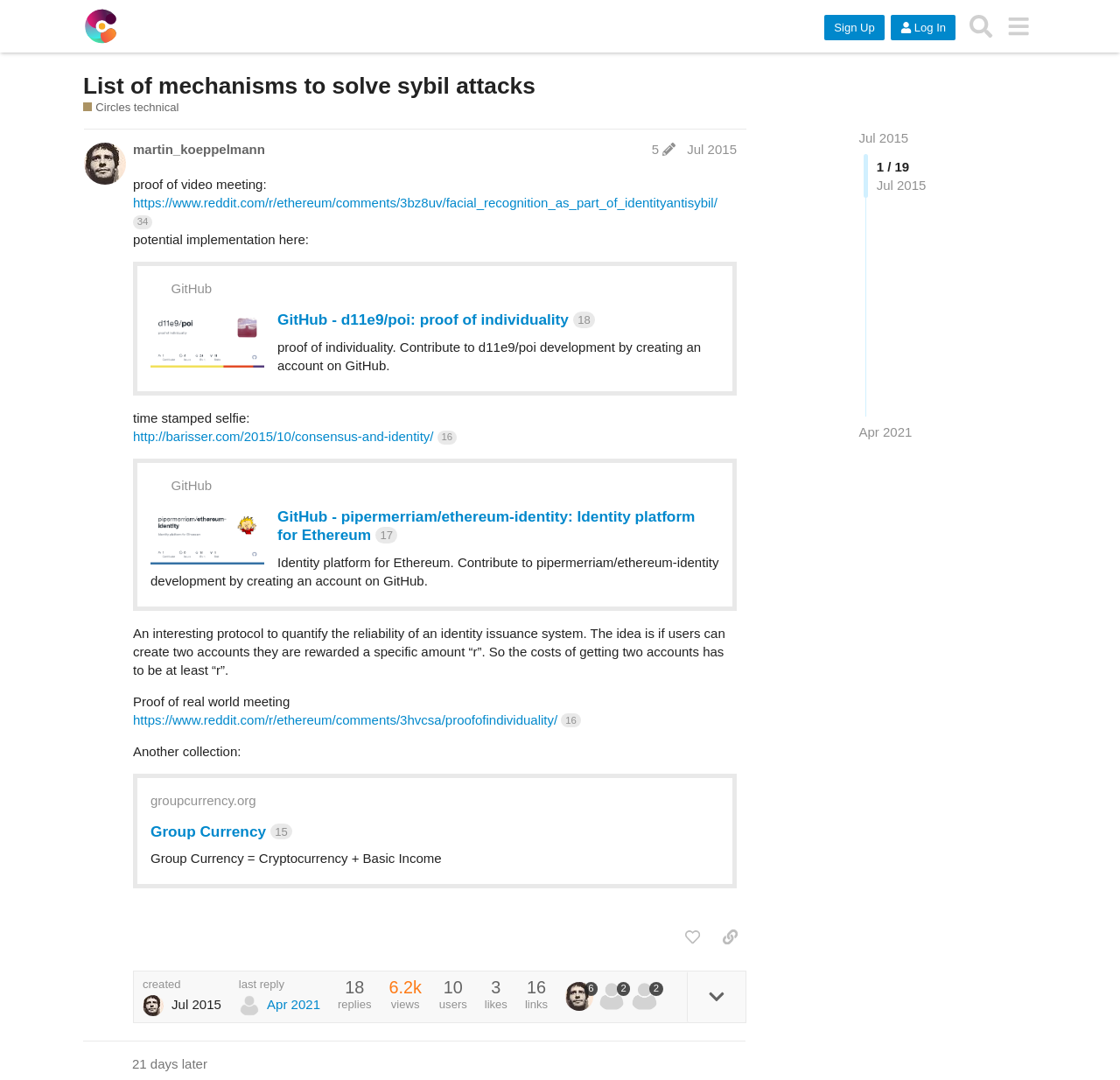Given the element description: "2", predict the bounding box coordinates of this UI element. The coordinates must be four float numbers between 0 and 1, given as [left, top, right, bottom].

[0.534, 0.91, 0.563, 0.936]